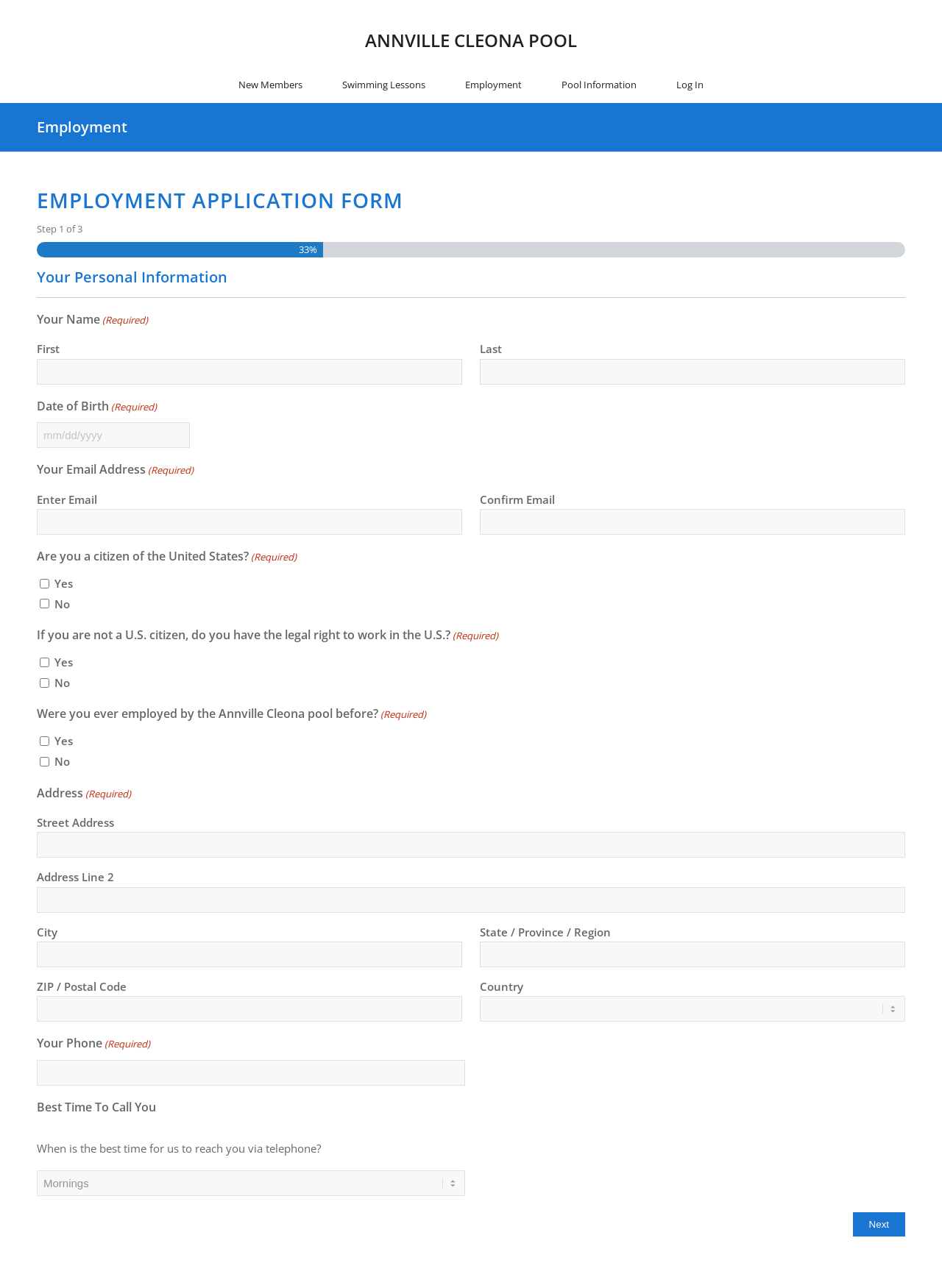Given the description name="input_10", predict the bounding box coordinates of the UI element. Ensure the coordinates are in the format (top-left x, top-left y, bottom-right x, bottom-right y) and all values are between 0 and 1.

[0.039, 0.823, 0.494, 0.843]